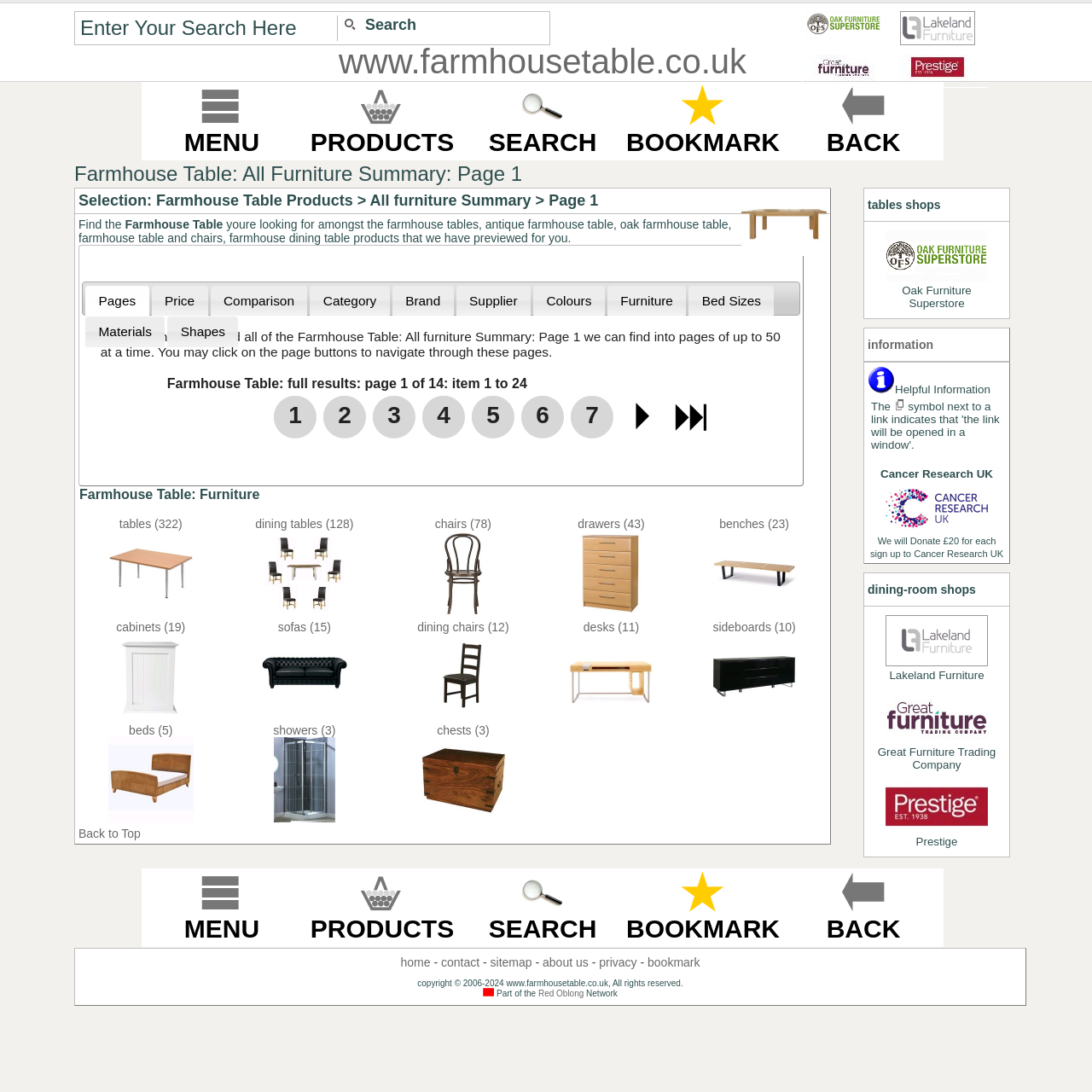Please specify the bounding box coordinates of the element that should be clicked to execute the given instruction: 'View page 2 of the farmhouse table results'. Ensure the coordinates are four float numbers between 0 and 1, expressed as [left, top, right, bottom].

[0.296, 0.363, 0.335, 0.412]